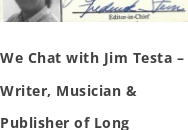What is Jim Testa's role in the magazine?
Please answer the question as detailed as possible based on the image.

The caption introduces Jim Testa as the Editor-in-Chief, suggesting that he holds a leadership position in the magazine 'Jersey Beat'.